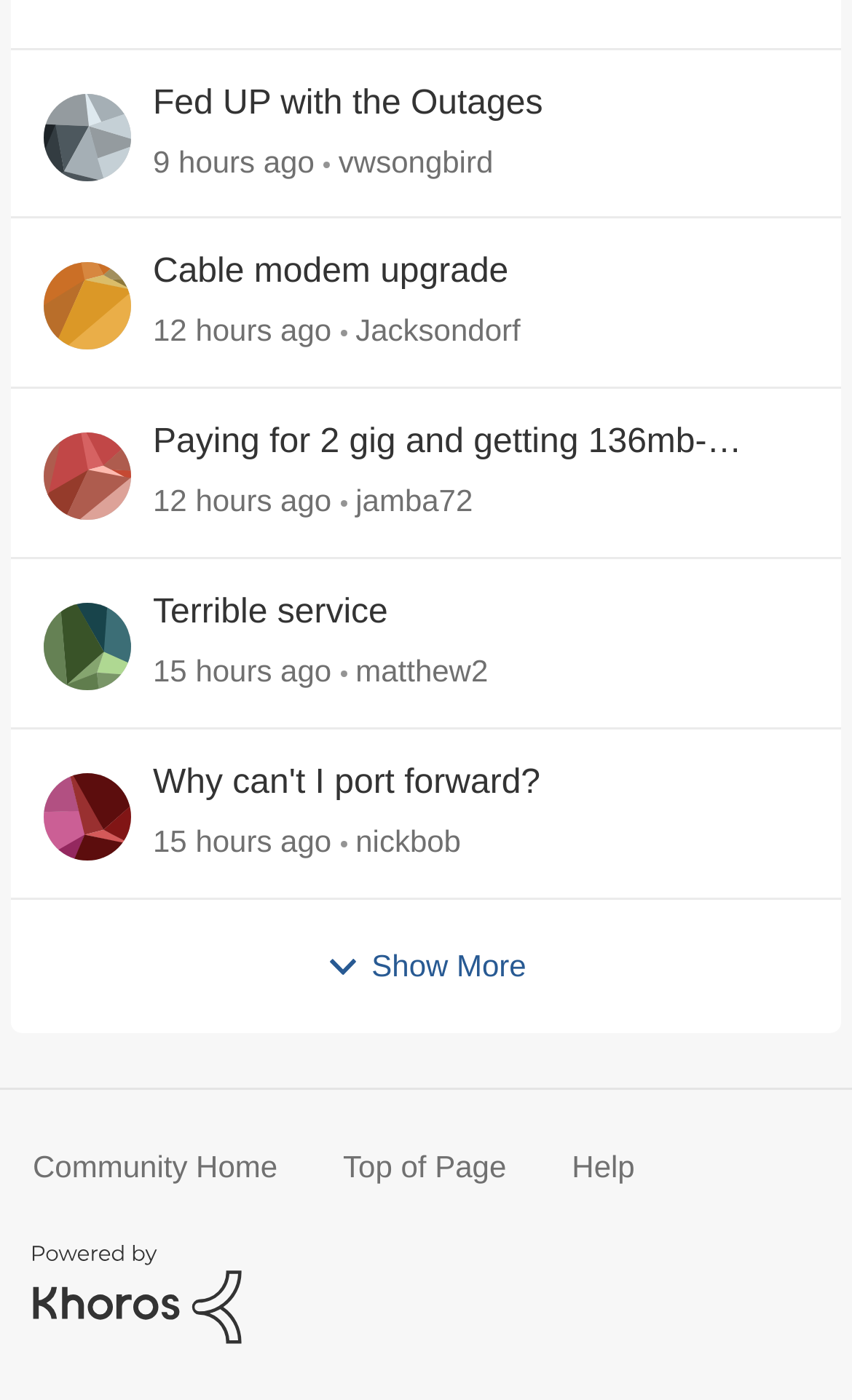What is the text of the third post?
Answer the question with a detailed explanation, including all necessary information.

I looked at the third post and found the heading with the text 'Paying for 2 gig and getting 136mb-158mb download speeds', which suggests that this is the text of the third post.